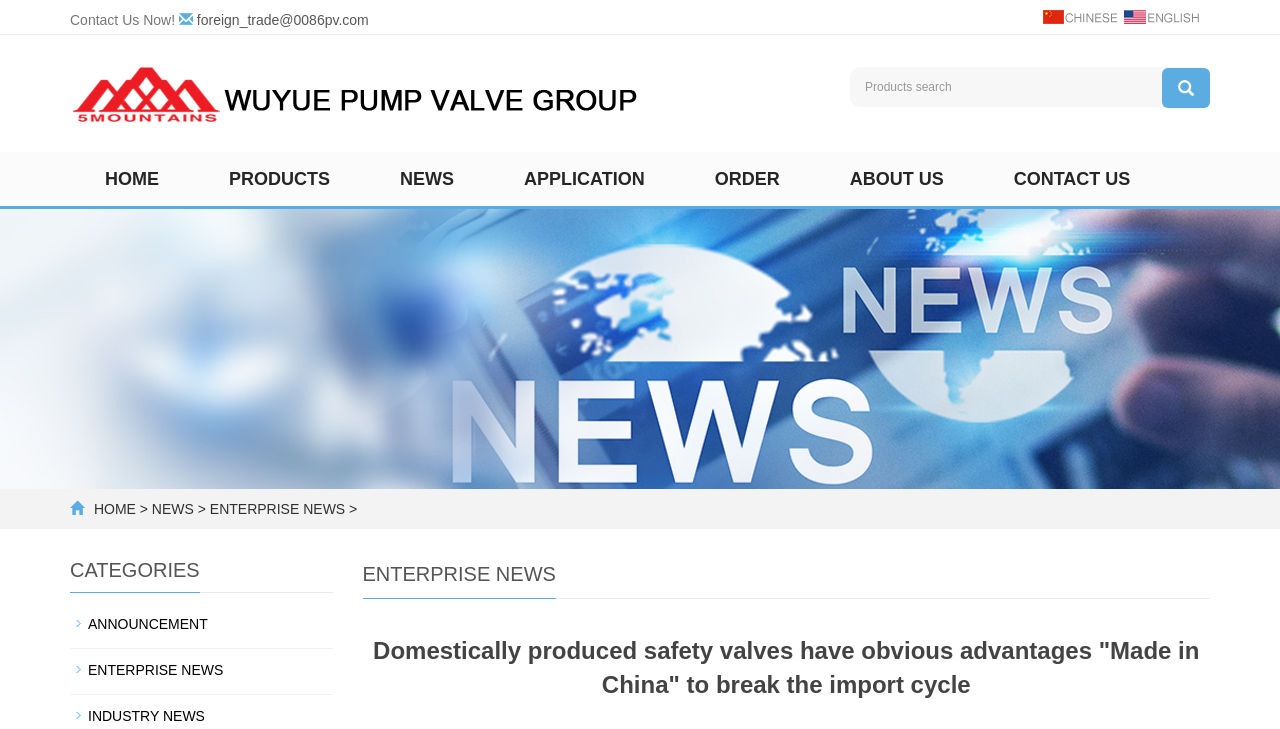Given the webpage screenshot and the description, determine the bounding box coordinates (top-left x, top-left y, bottom-right x, bottom-right y) that define the location of the UI element matching this description: About us

[0.636, 0.209, 0.765, 0.283]